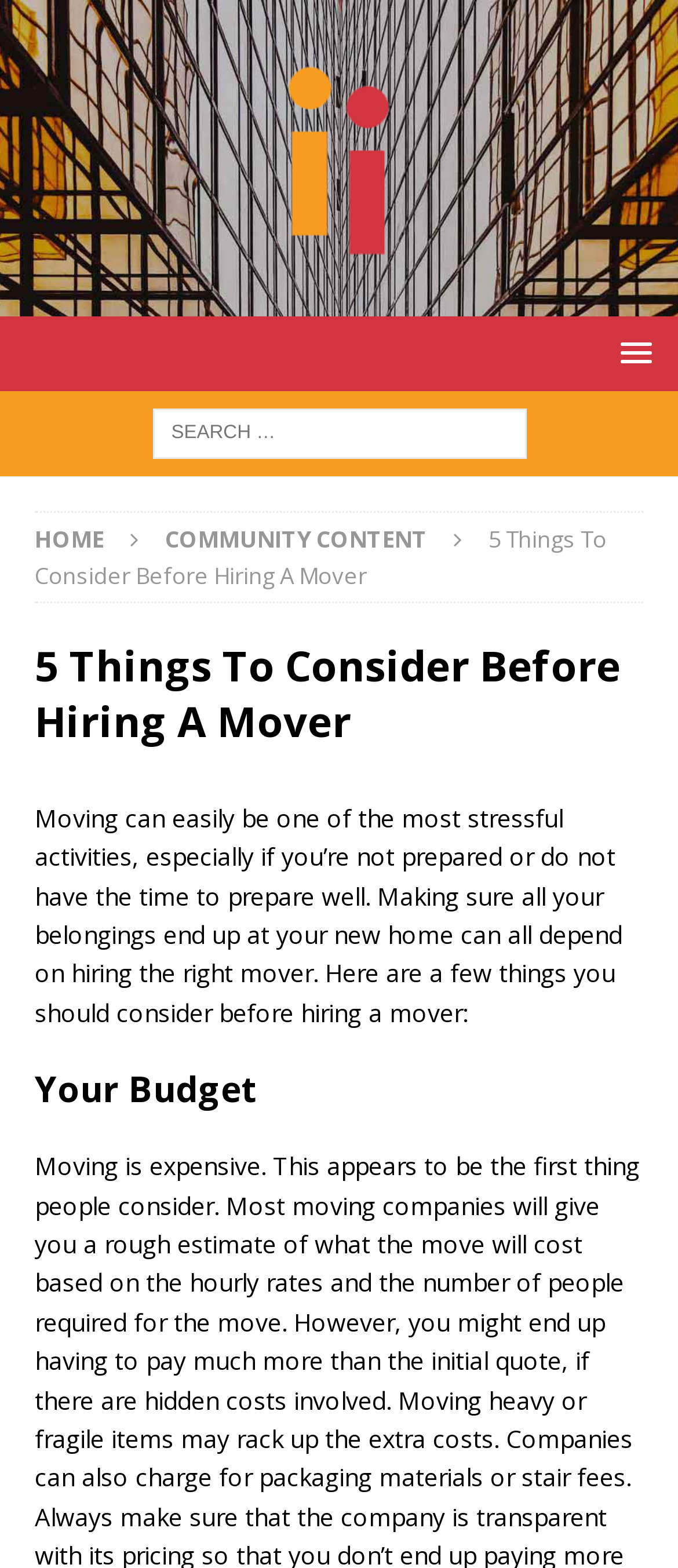Please determine the bounding box coordinates for the UI element described here. Use the format (top-left x, top-left y, bottom-right x, bottom-right y) with values bounded between 0 and 1: Community Content

[0.244, 0.334, 0.631, 0.353]